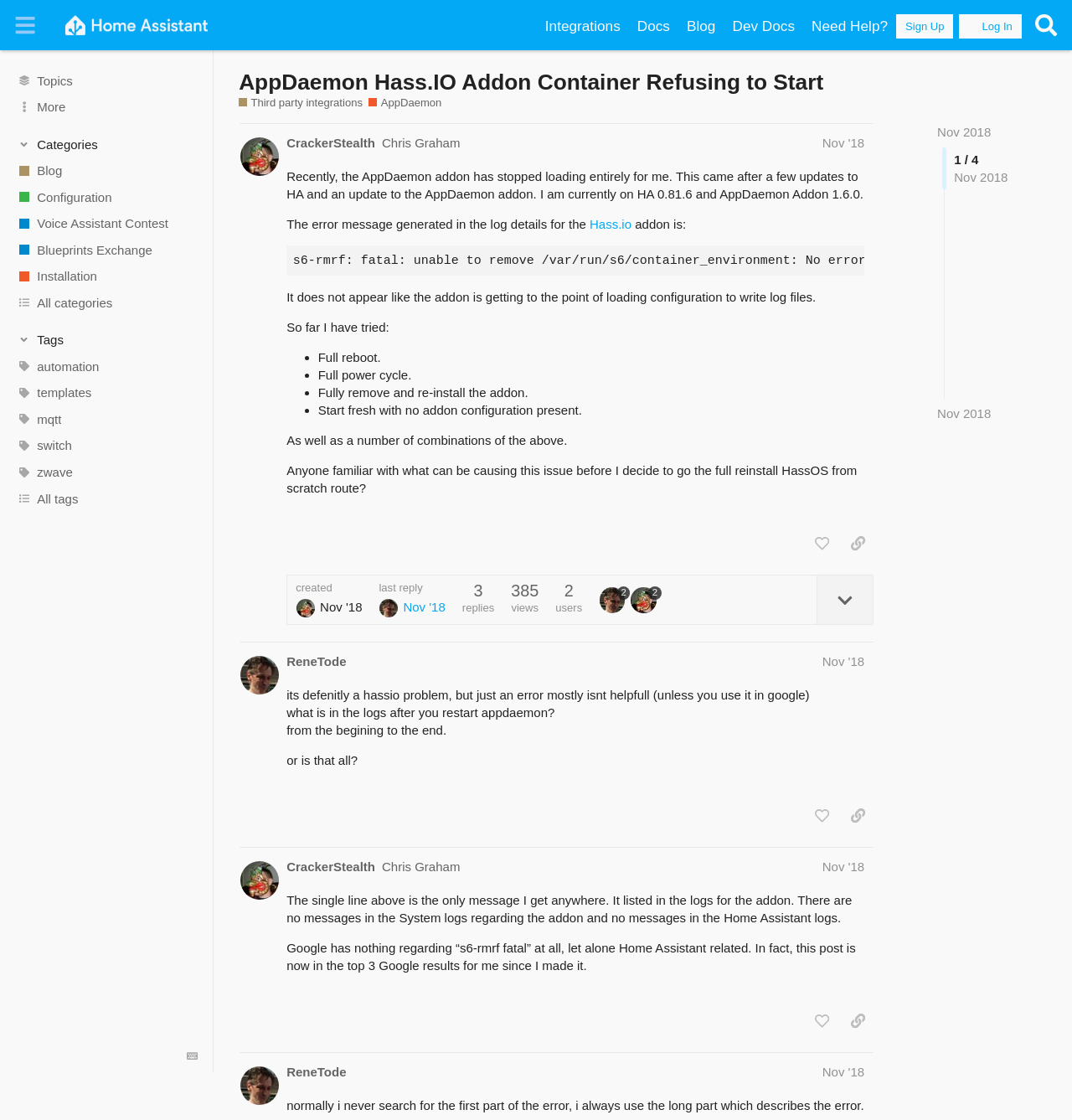Identify the bounding box coordinates for the UI element described as follows: parent_node: Email * aria-describedby="email-notes" name="email". Use the format (top-left x, top-left y, bottom-right x, bottom-right y) and ensure all values are floating point numbers between 0 and 1.

None